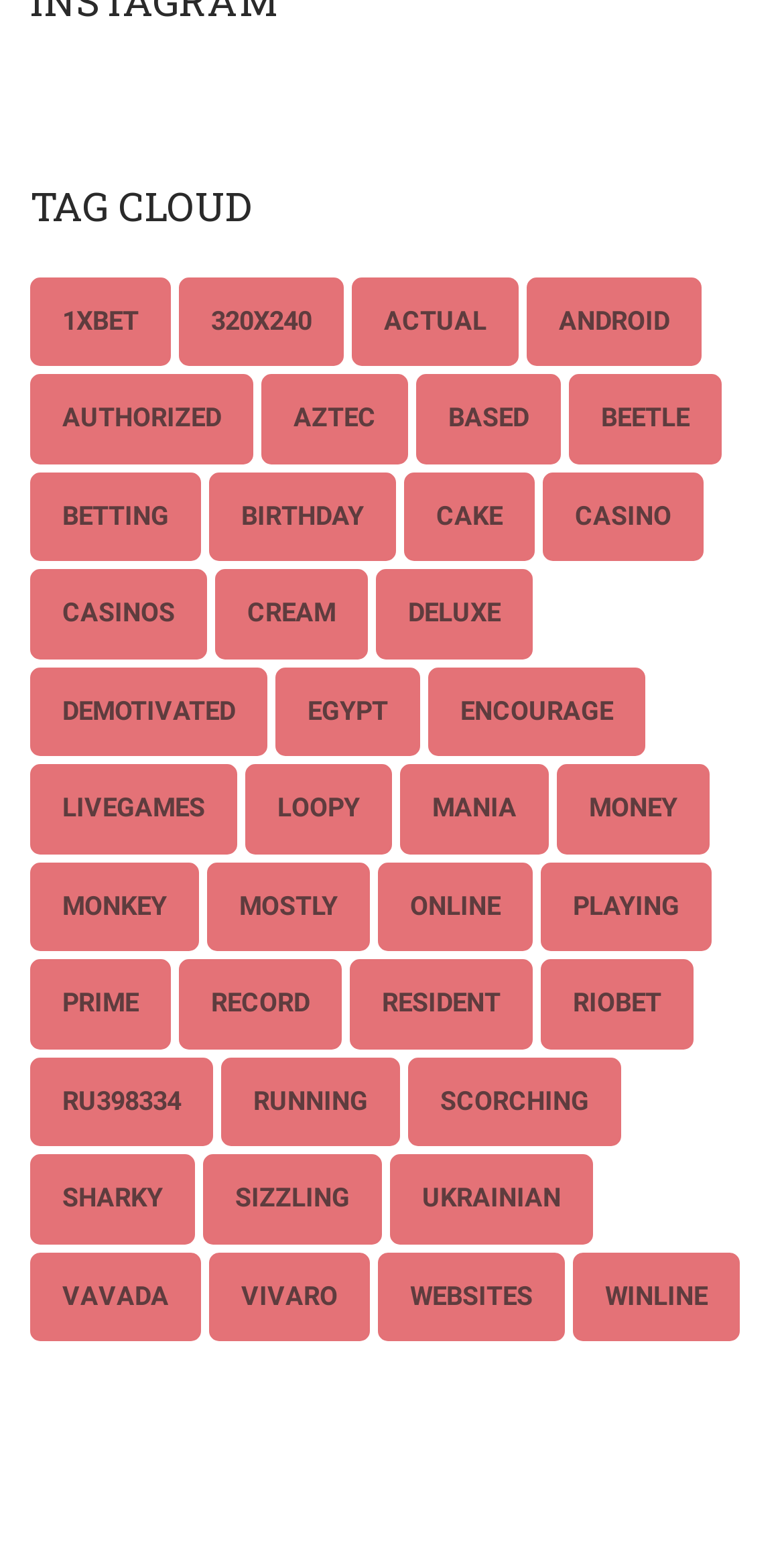Provide your answer in a single word or phrase: 
What is the tag related to 'birthday'?

BIRTHDAY